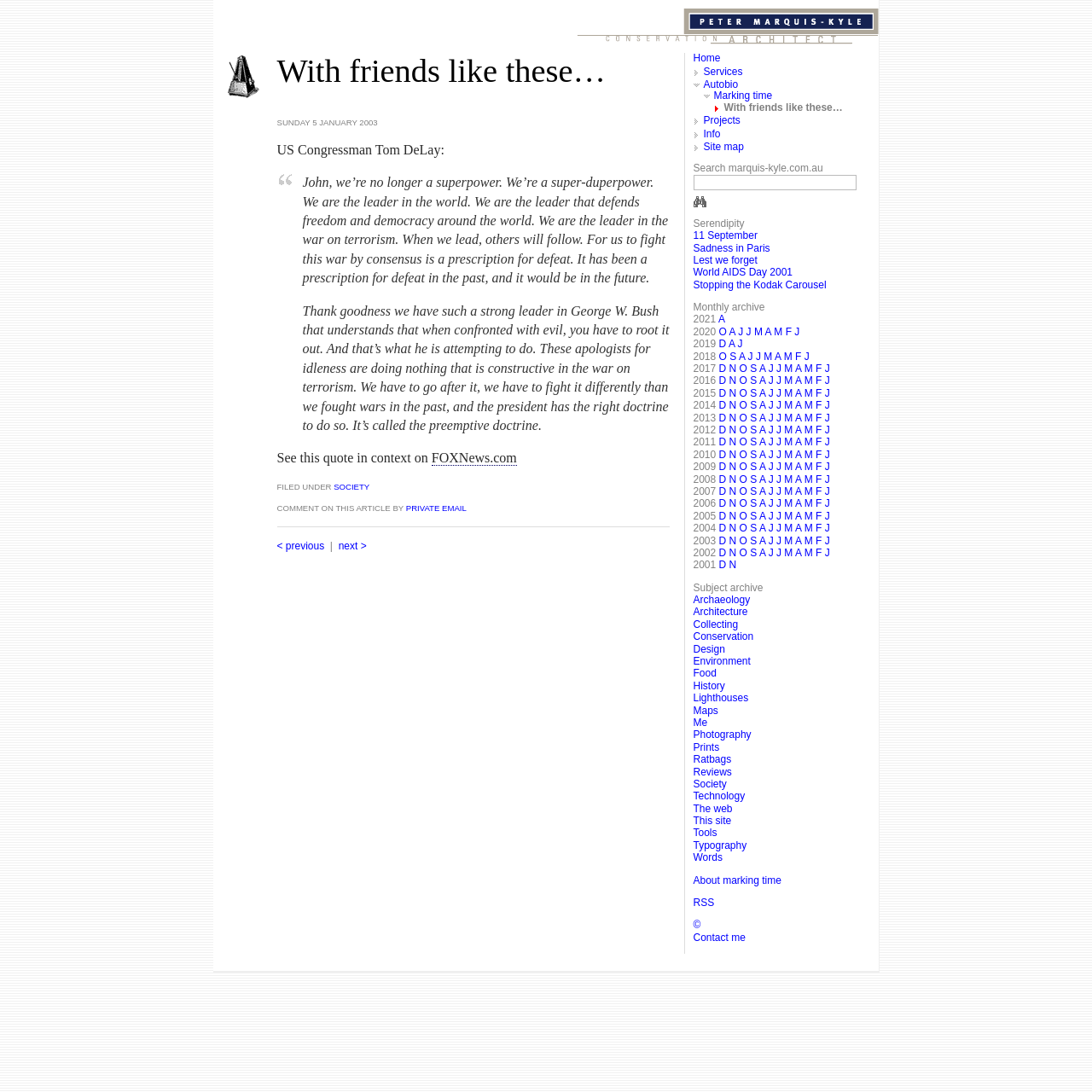Identify and provide the text of the main header on the webpage.

With friends like these…